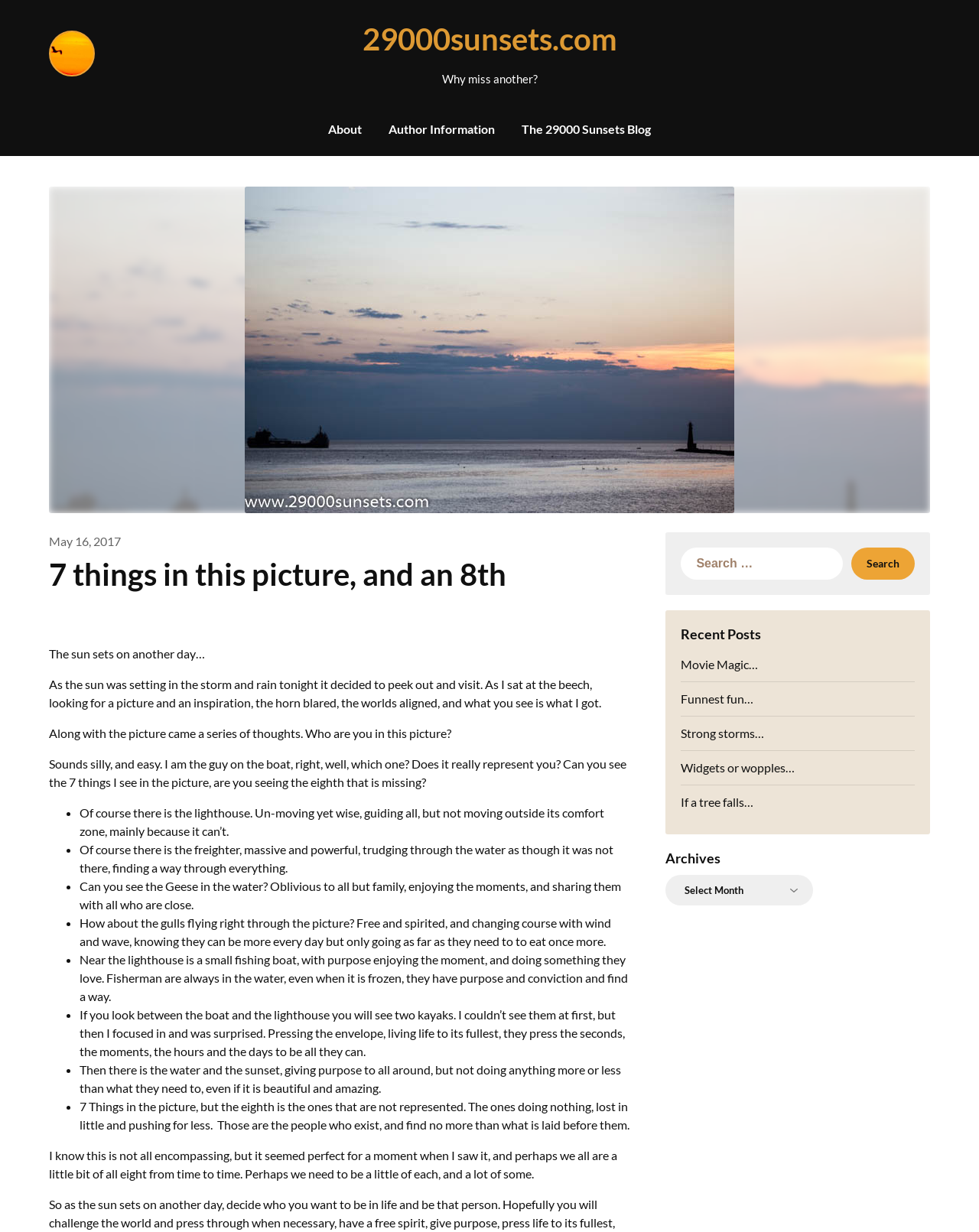Identify the bounding box coordinates of the element that should be clicked to fulfill this task: "Read the 'Movie Magic…' post". The coordinates should be provided as four float numbers between 0 and 1, i.e., [left, top, right, bottom].

[0.696, 0.533, 0.775, 0.545]